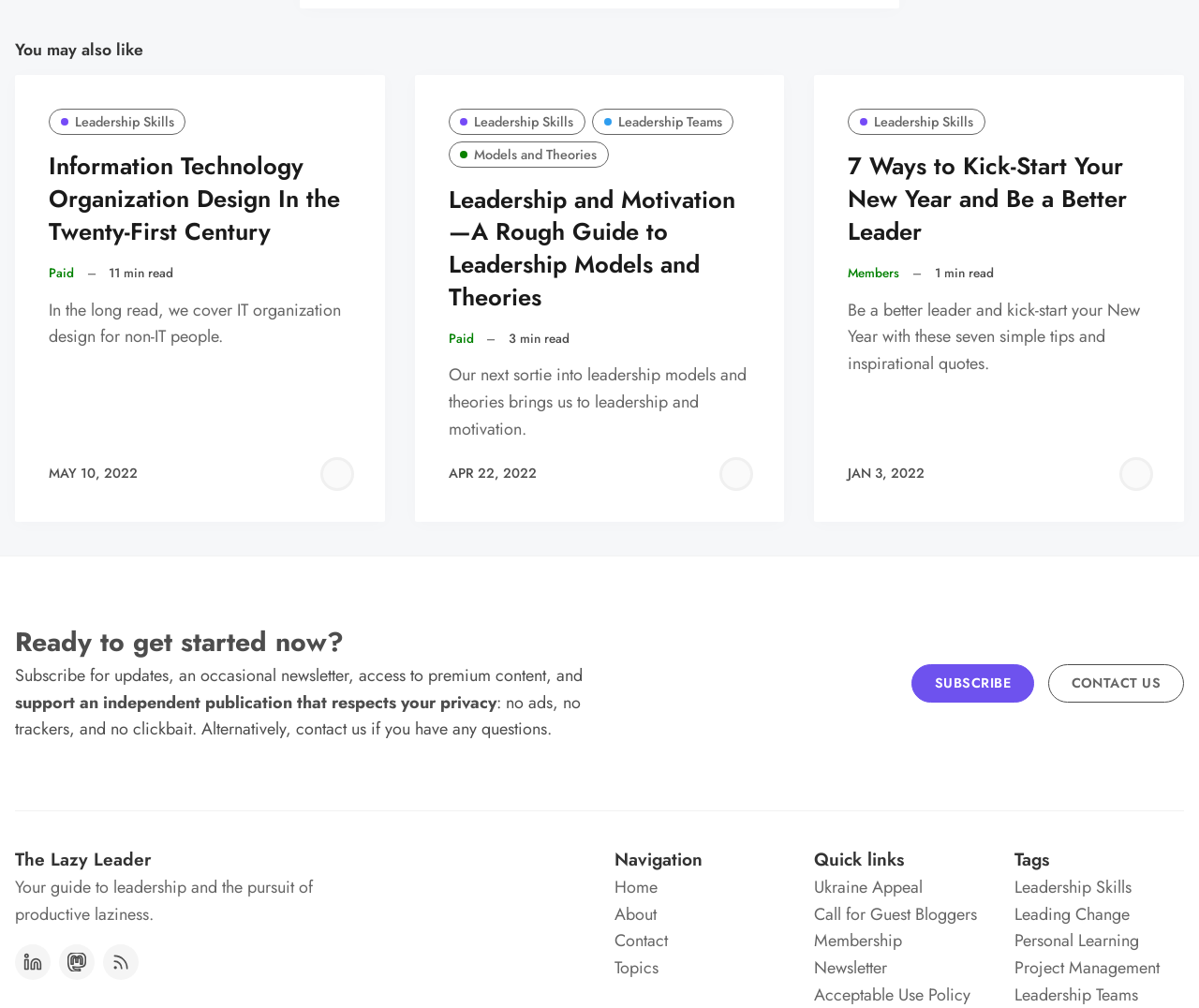Answer the question with a single word or phrase: 
What is the title of the first article?

Information Technology Organization Design In the Twenty-First Century